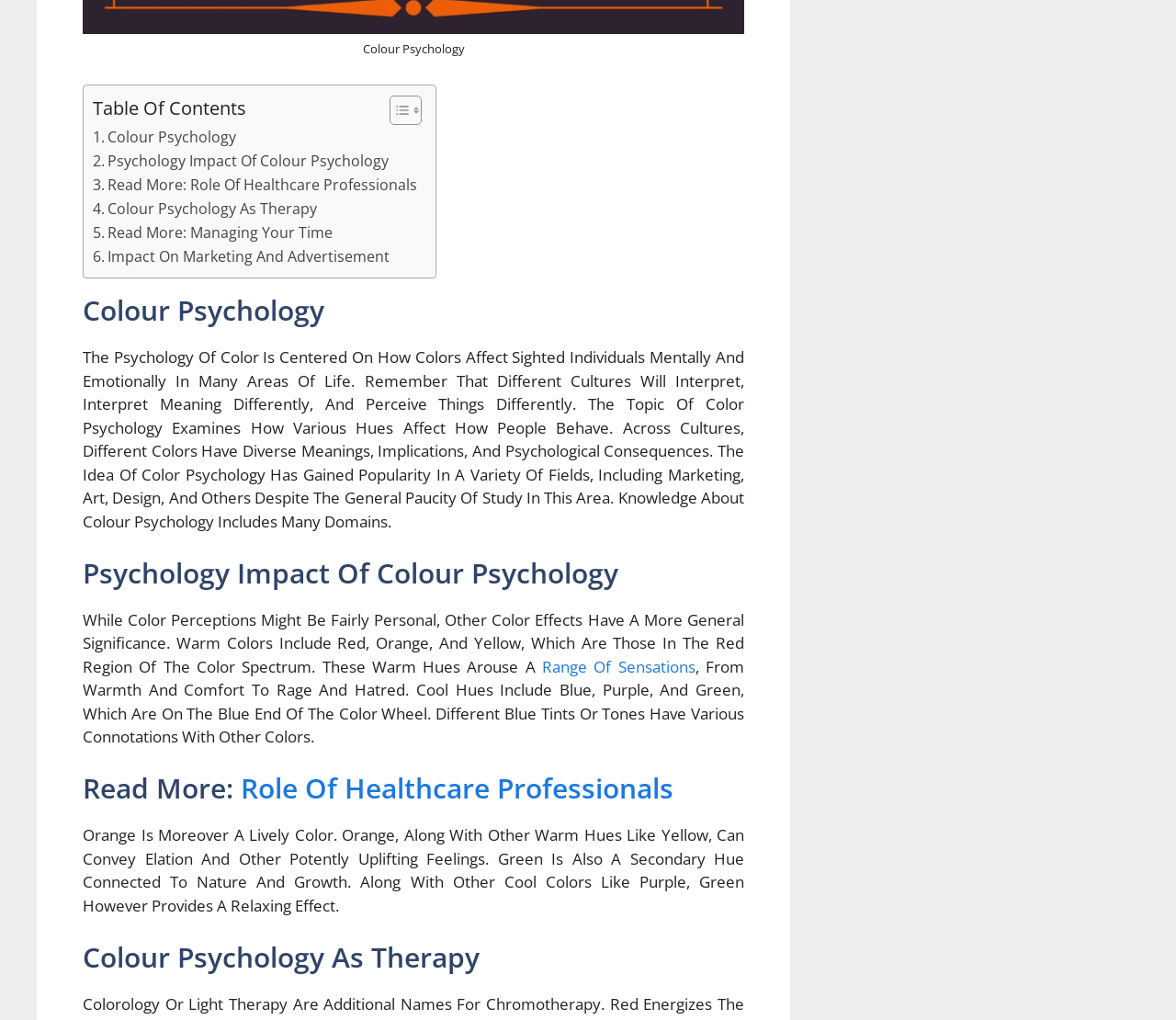What is the topic of the webpage? Using the information from the screenshot, answer with a single word or phrase.

Colour Psychology